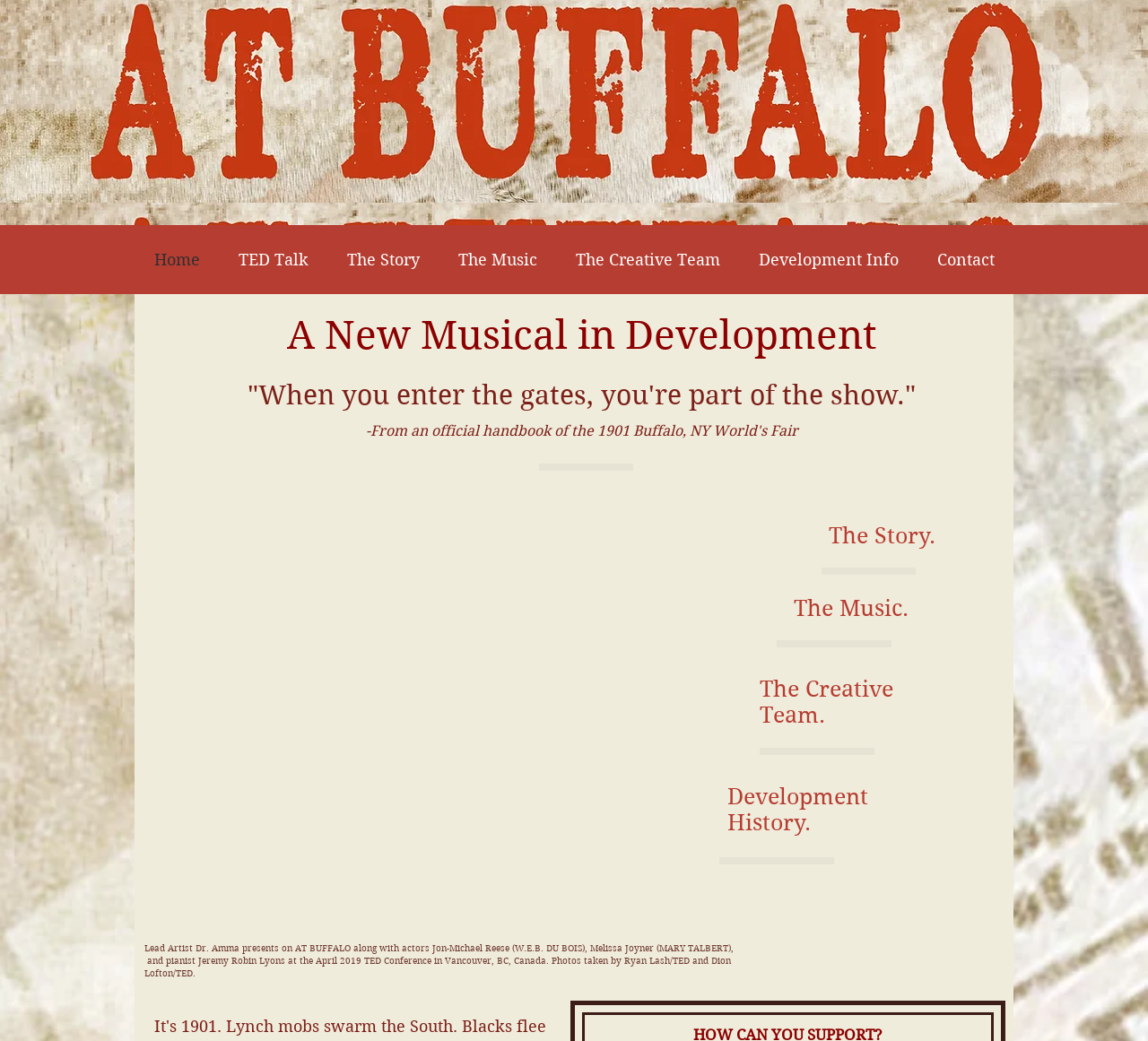What is the role of Jon-Michael Reese in the musical?
Using the image, answer in one word or phrase.

W.E.B. DU BOIS